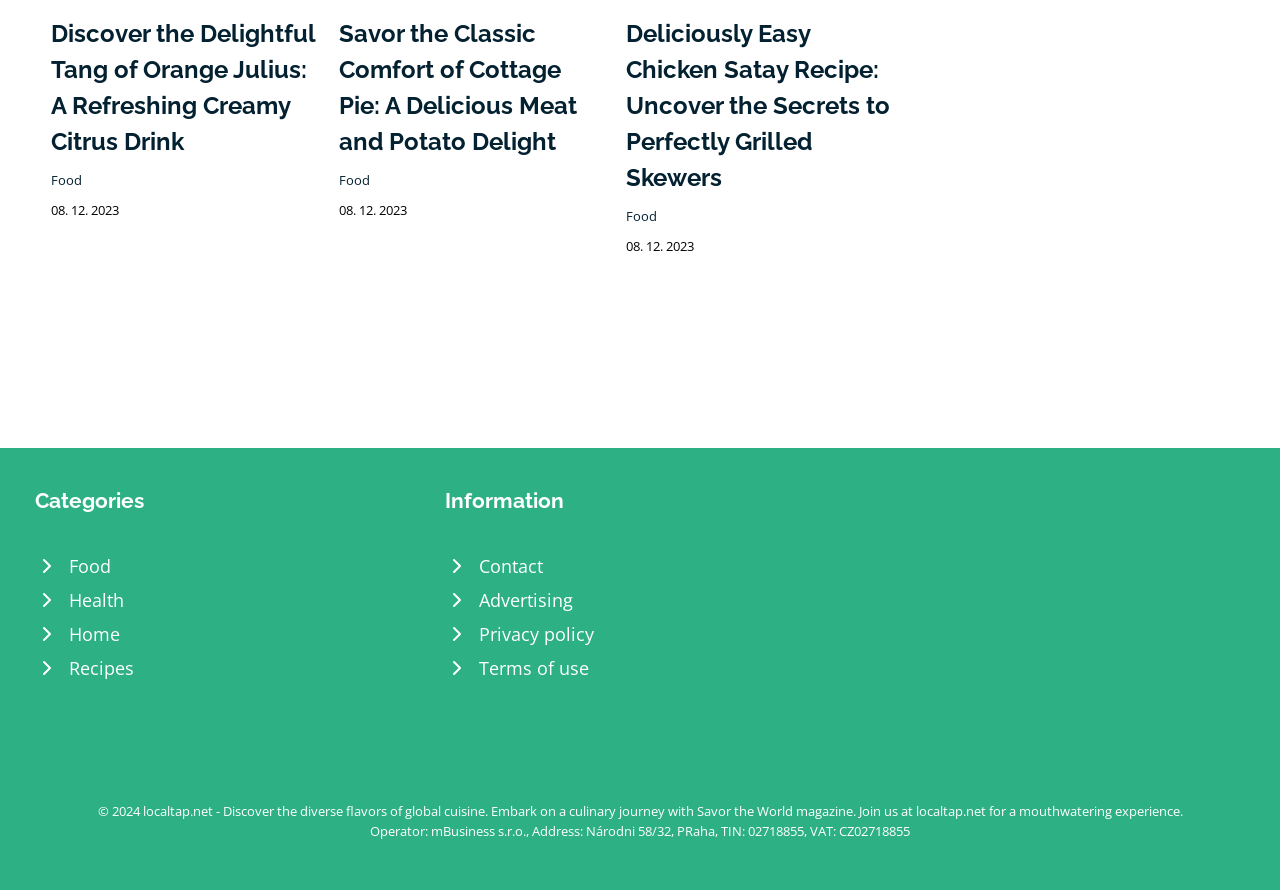Please find the bounding box coordinates for the clickable element needed to perform this instruction: "Go to the Food section".

[0.04, 0.192, 0.064, 0.212]